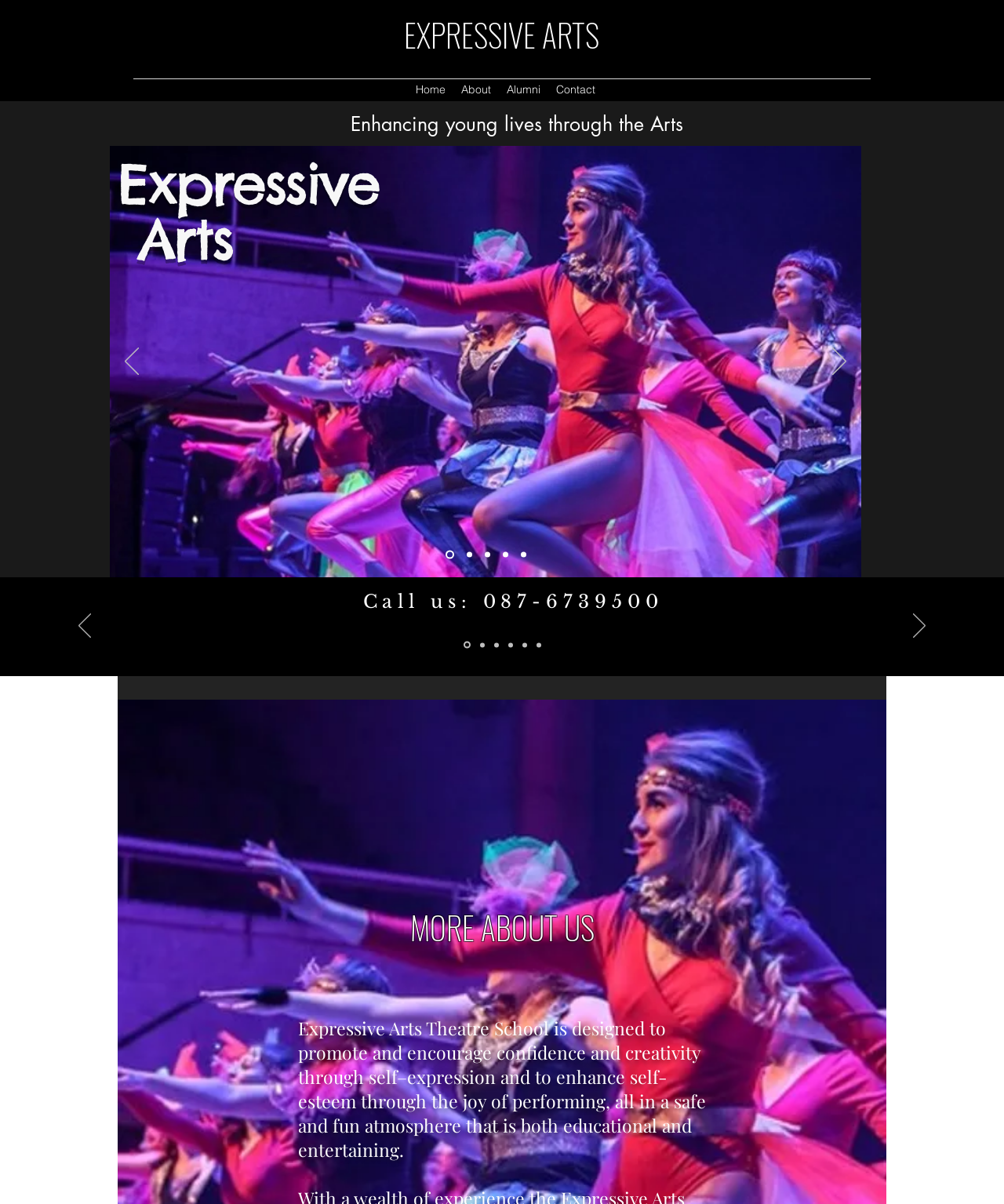Please determine the bounding box coordinates for the UI element described here. Use the format (top-left x, top-left y, bottom-right x, bottom-right y) with values bounded between 0 and 1: Contact

[0.546, 0.064, 0.601, 0.084]